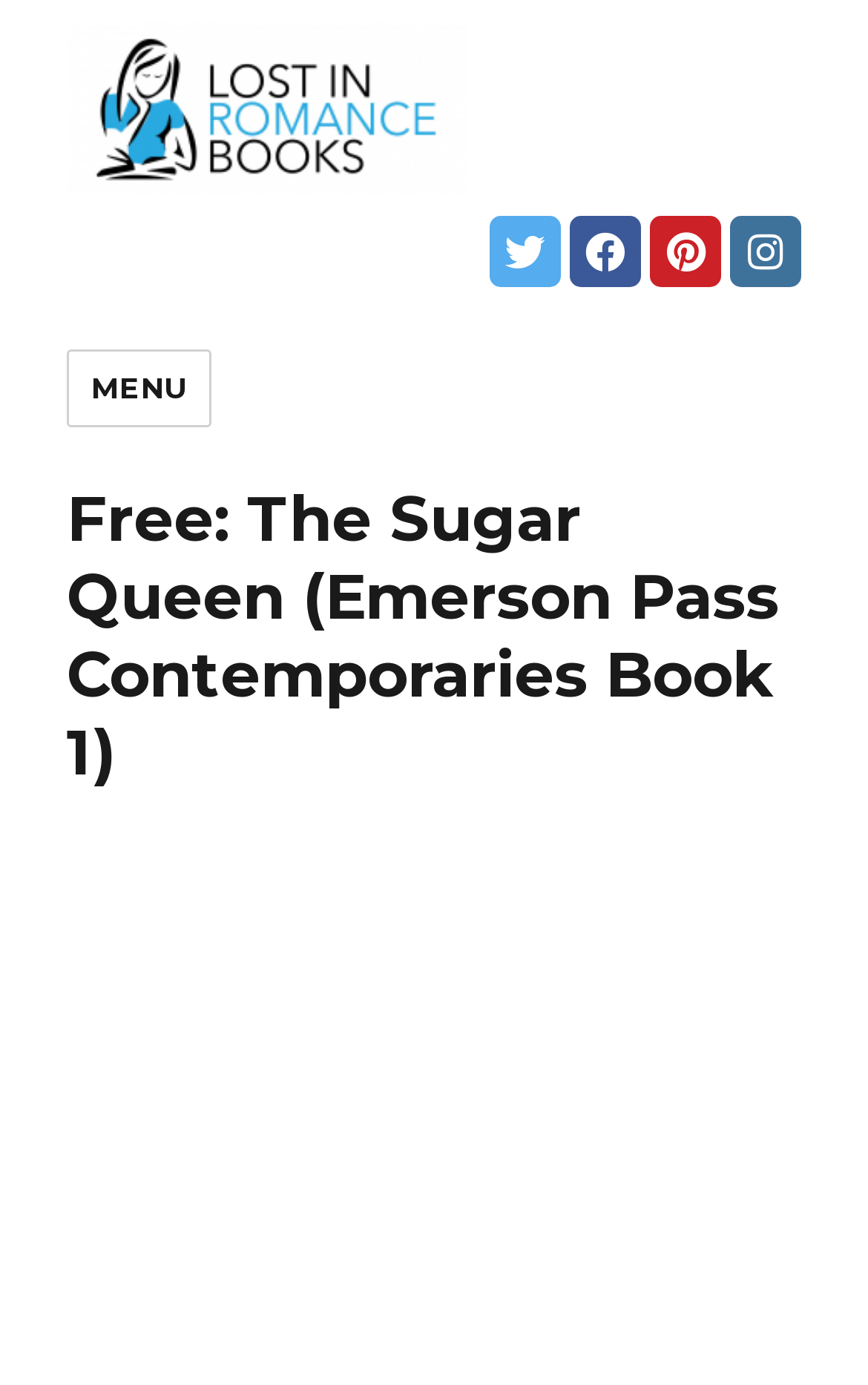Please give a succinct answer to the question in one word or phrase:
How many social media links are there?

4